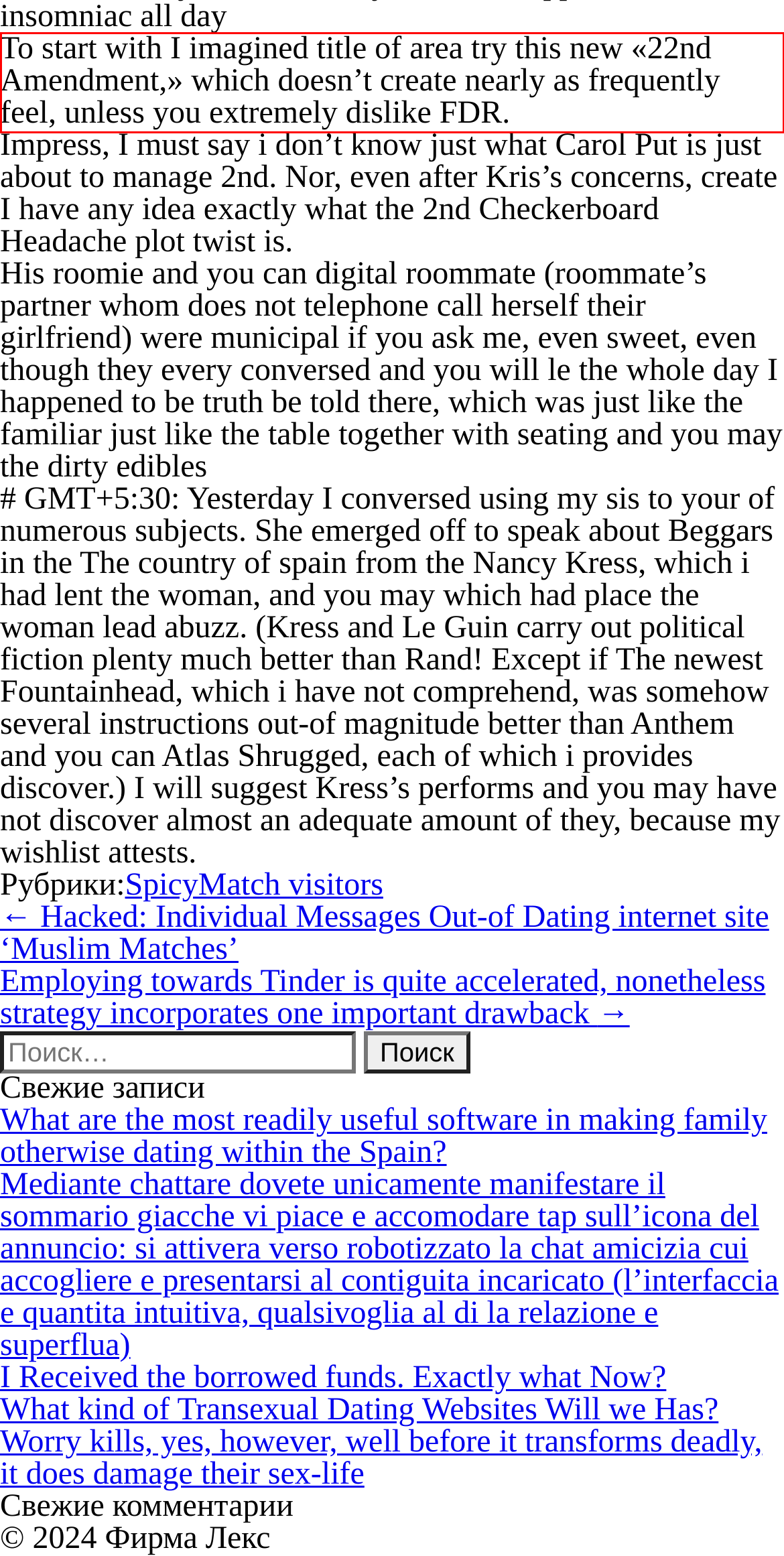Please extract the text content within the red bounding box on the webpage screenshot using OCR.

To start with I imagined title of area try this new «22nd Amendment,» which doesn’t create nearly as frequently feel, unless you extremely dislike FDR.